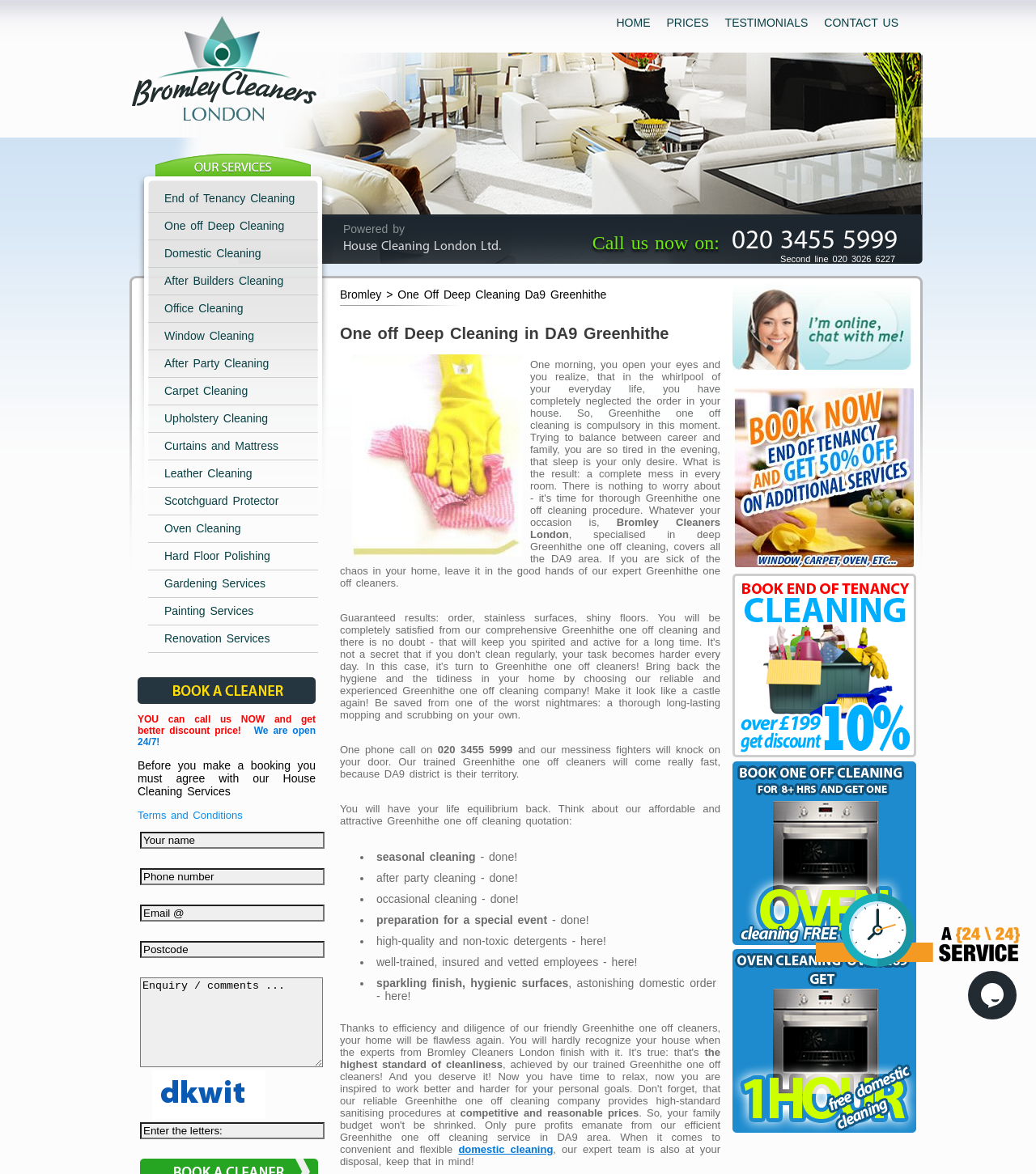For the element described, predict the bounding box coordinates as (top-left x, top-left y, bottom-right x, bottom-right y). All values should be between 0 and 1. Element description: Window Cleaning

[0.143, 0.275, 0.307, 0.298]